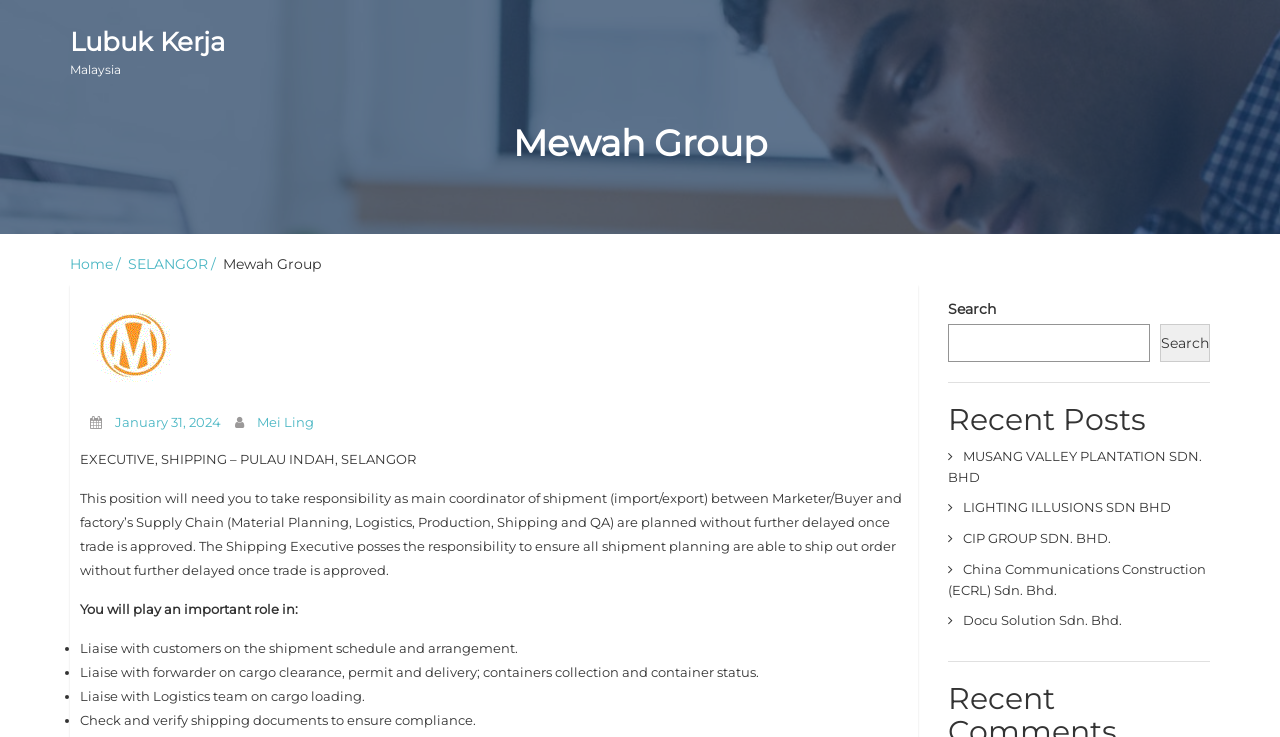Utilize the information from the image to answer the question in detail:
What is the location of the job?

The location of the job is obtained from the StaticText element 'EXECUTIVE, SHIPPING – PULAU INDAH, SELANGOR' with bounding box coordinates [0.062, 0.612, 0.325, 0.634].